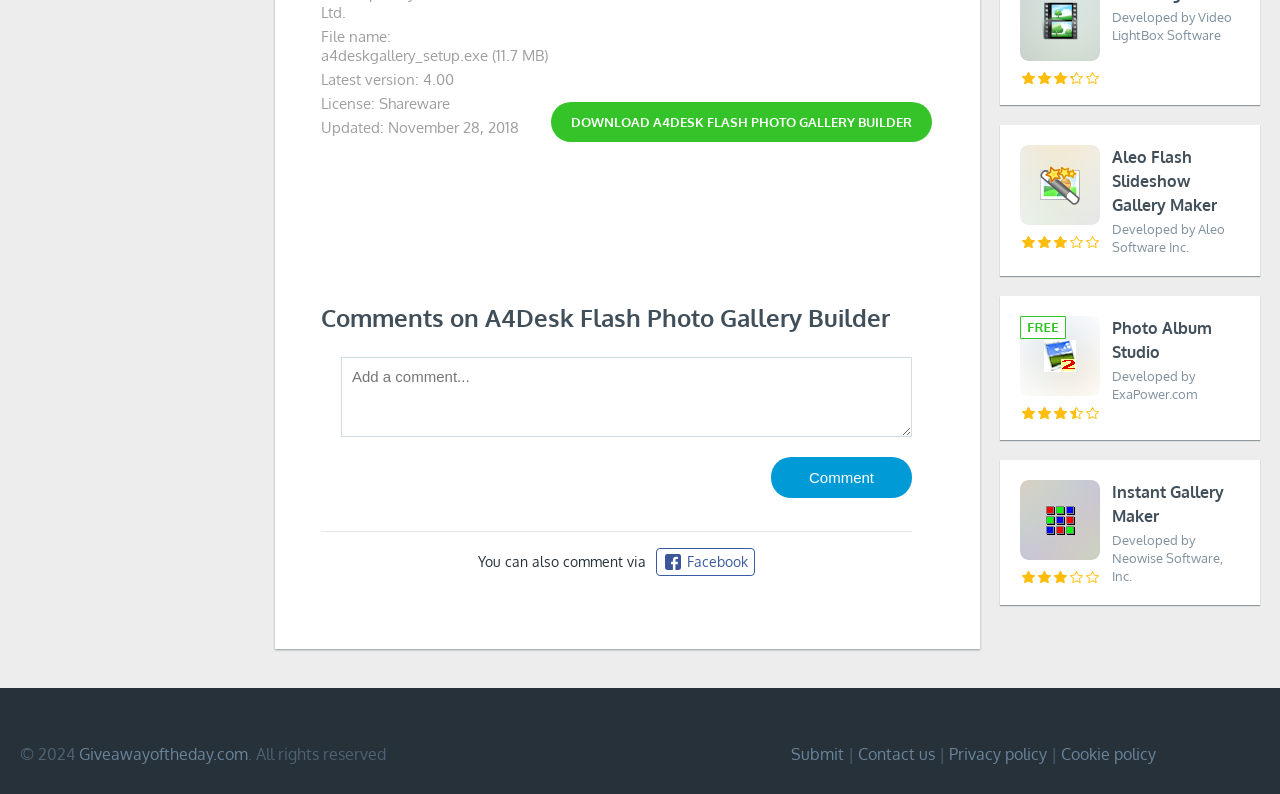What is the latest version of the software?
Answer the question with a single word or phrase derived from the image.

4.00